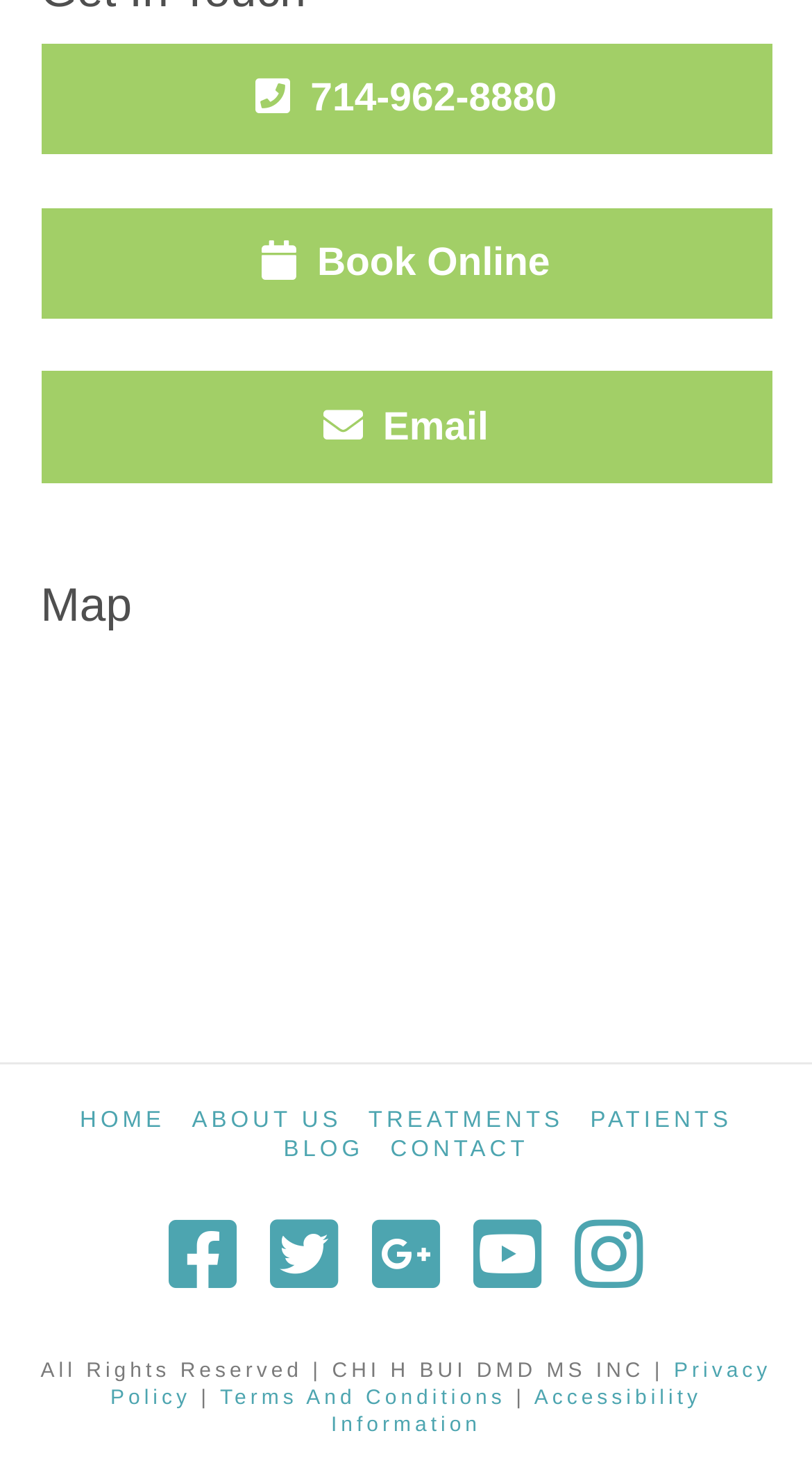Please predict the bounding box coordinates (top-left x, top-left y, bottom-right x, bottom-right y) for the UI element in the screenshot that fits the description: Terms And Conditions

[0.271, 0.936, 0.623, 0.952]